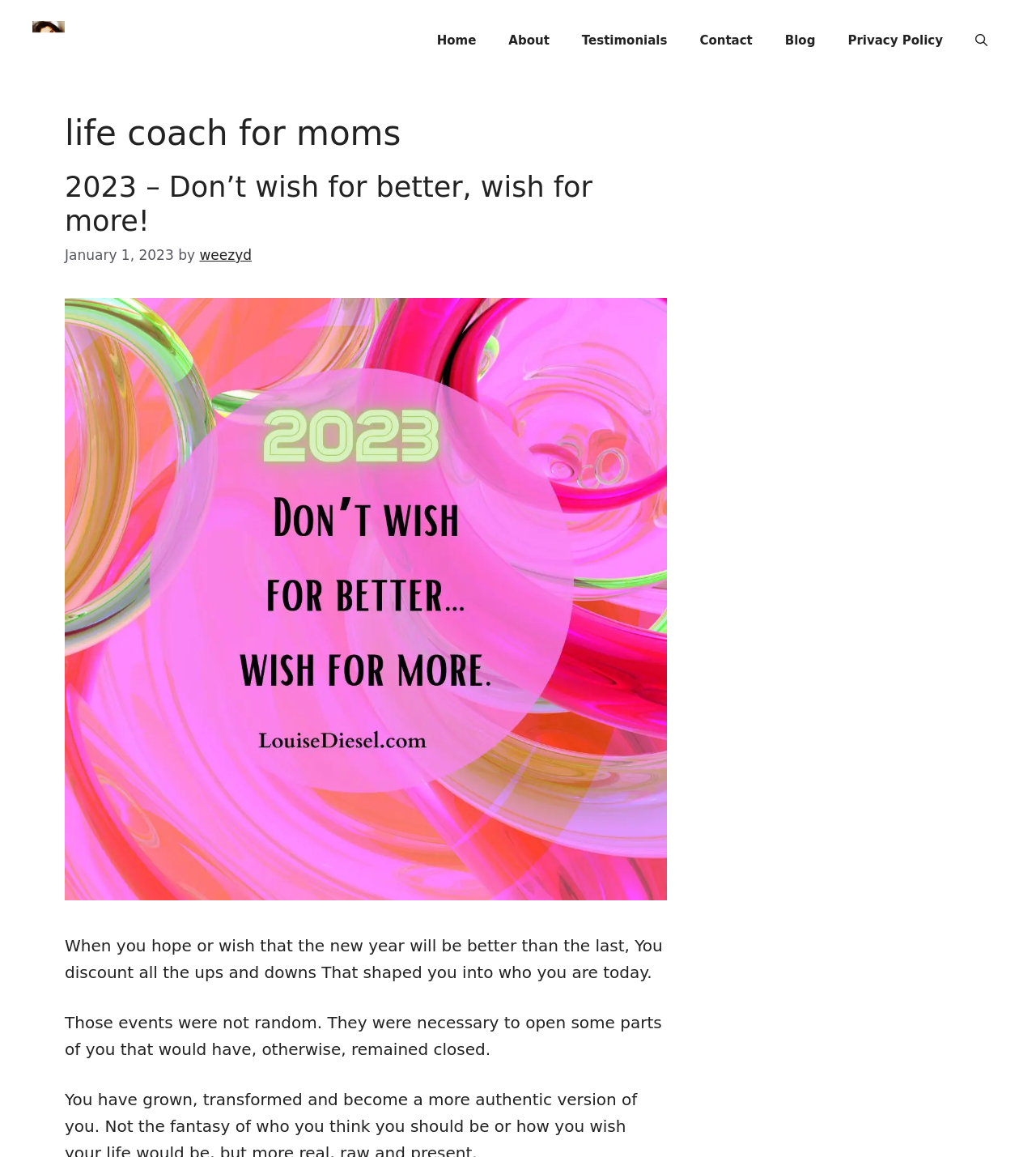Select the bounding box coordinates of the element I need to click to carry out the following instruction: "visit the author's page".

[0.193, 0.213, 0.243, 0.227]